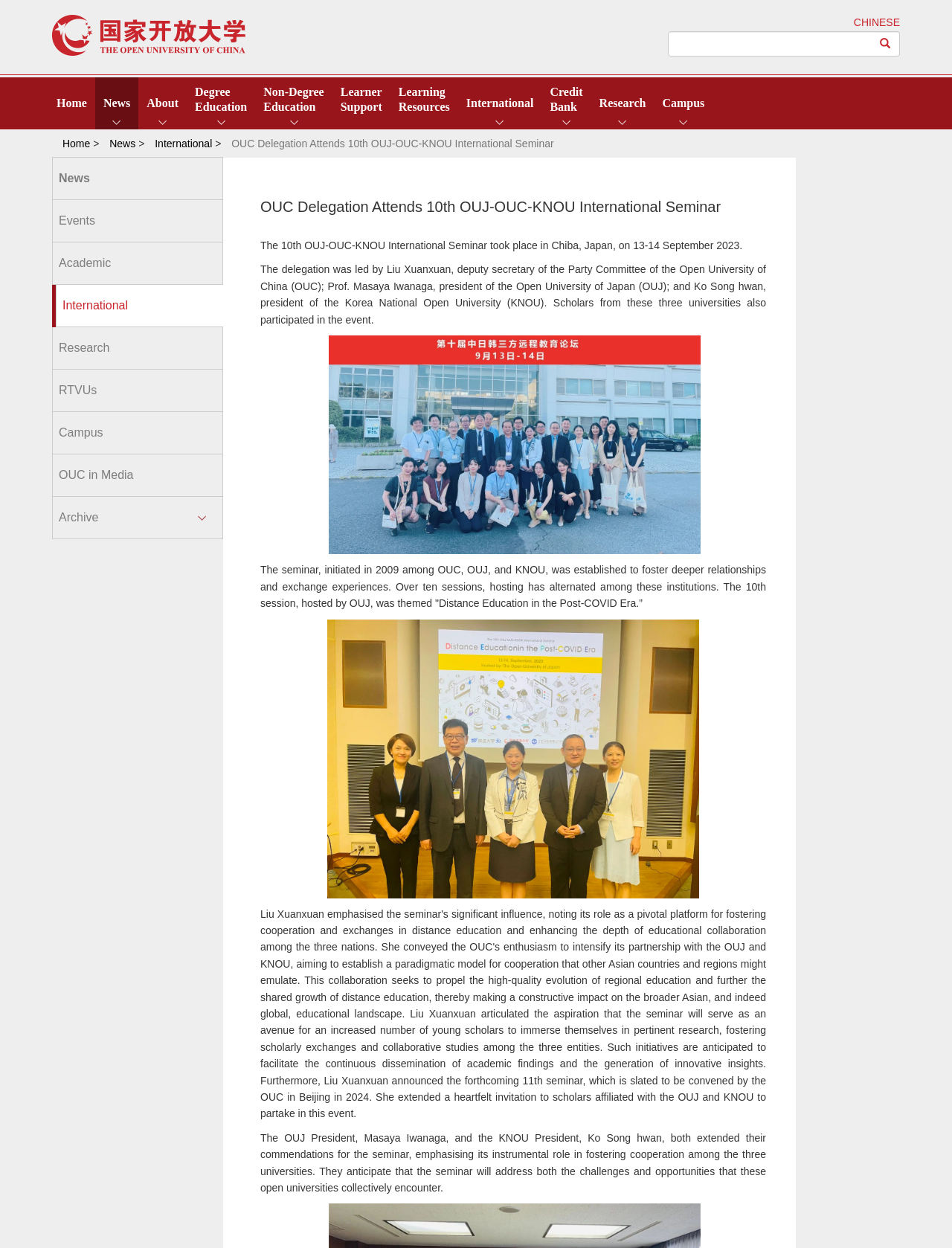Who led the delegation from the Open University of China?
Please provide a single word or phrase as the answer based on the screenshot.

Liu Xuanxuan